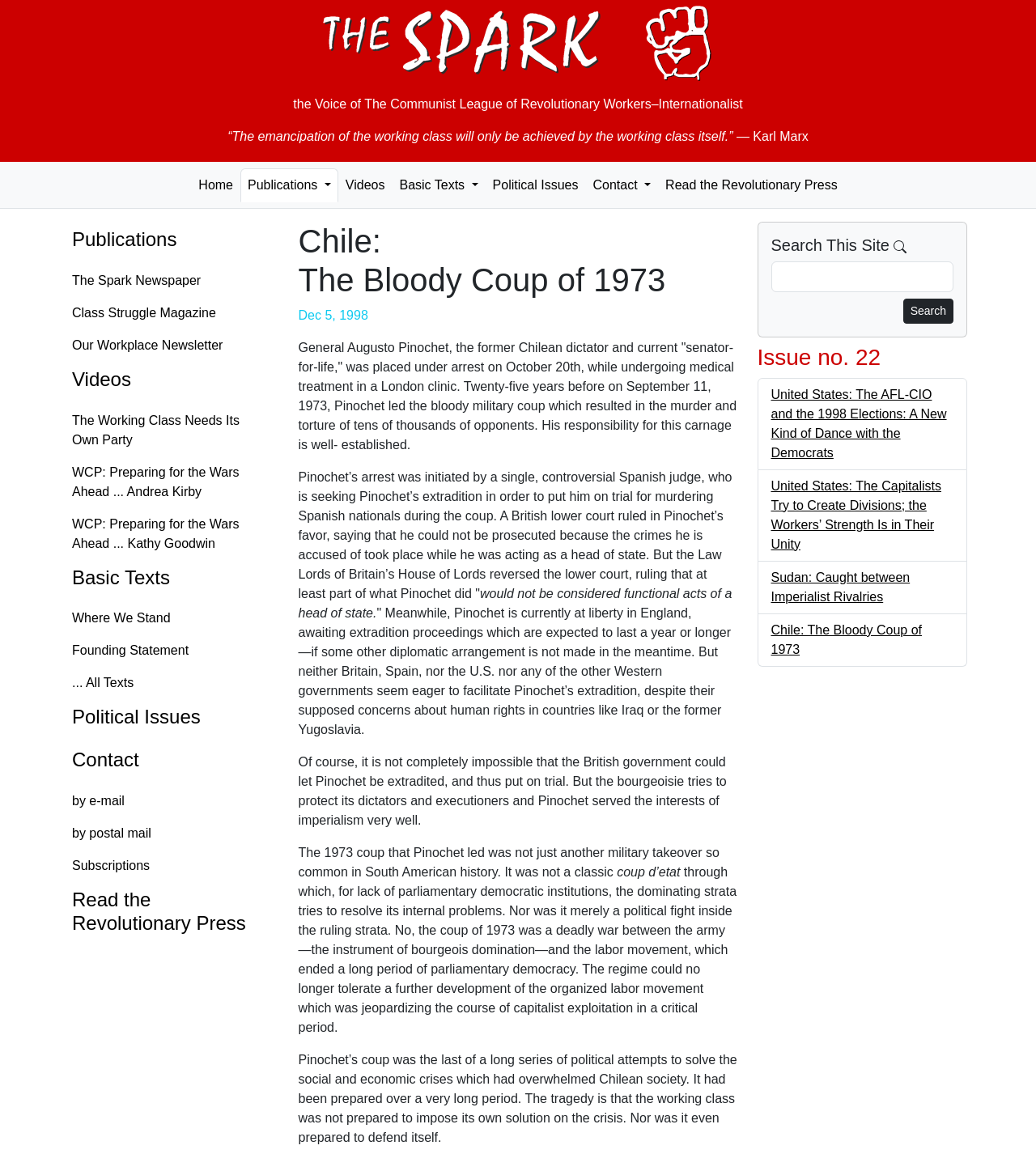What is the title of the publication?
Please provide a detailed and comprehensive answer to the question.

The title of the publication can be found at the top of the webpage, where it says 'Chile: The Bloody Coup of 1973 — Class Struggle #22'. This indicates that the publication is called 'Class Struggle' and this is issue number 22.